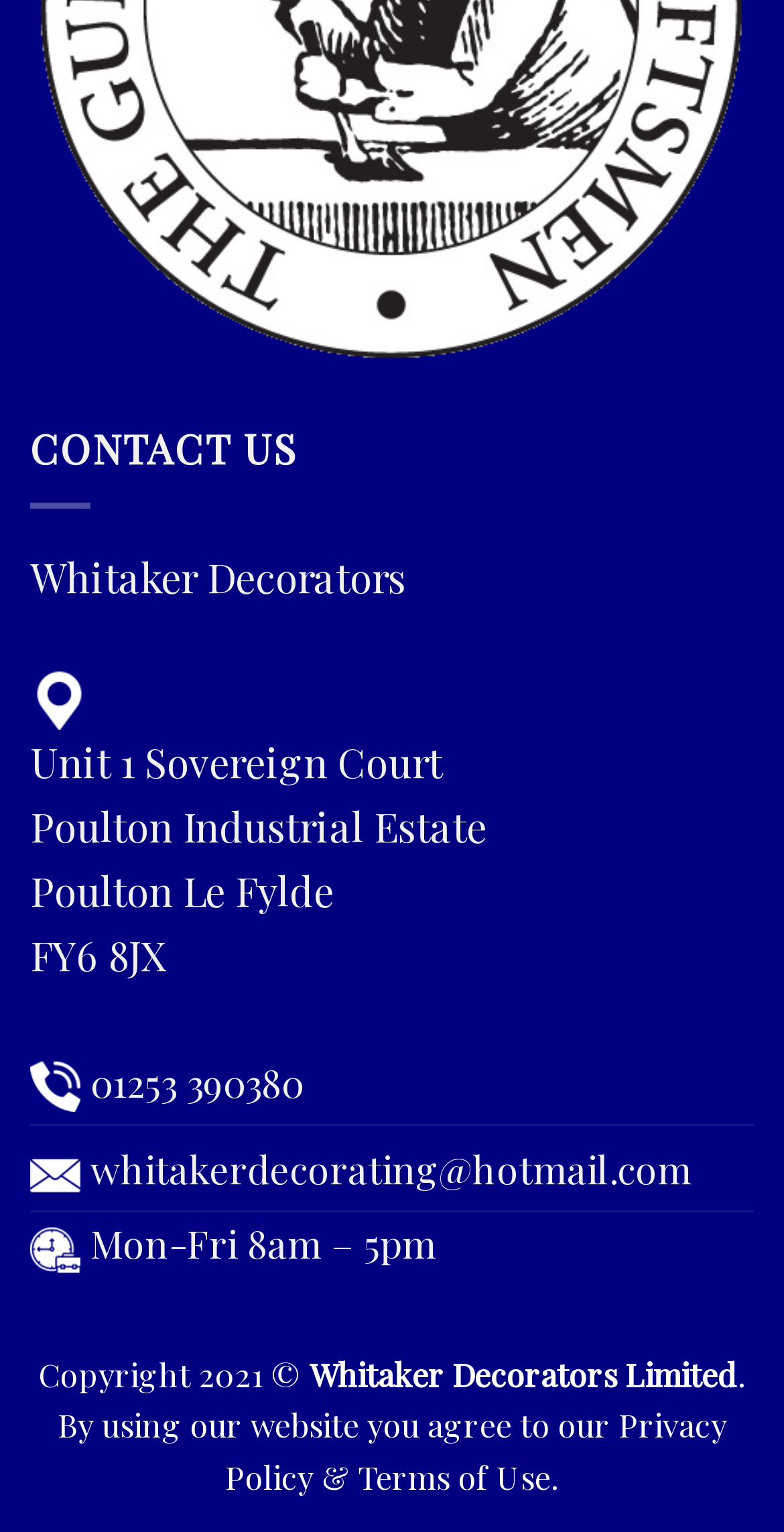What are the working hours?
Using the image, provide a detailed and thorough answer to the question.

The working hours can be found in the contact information section, where it is written as a static text 'Mon-Fri 8am – 5pm'.